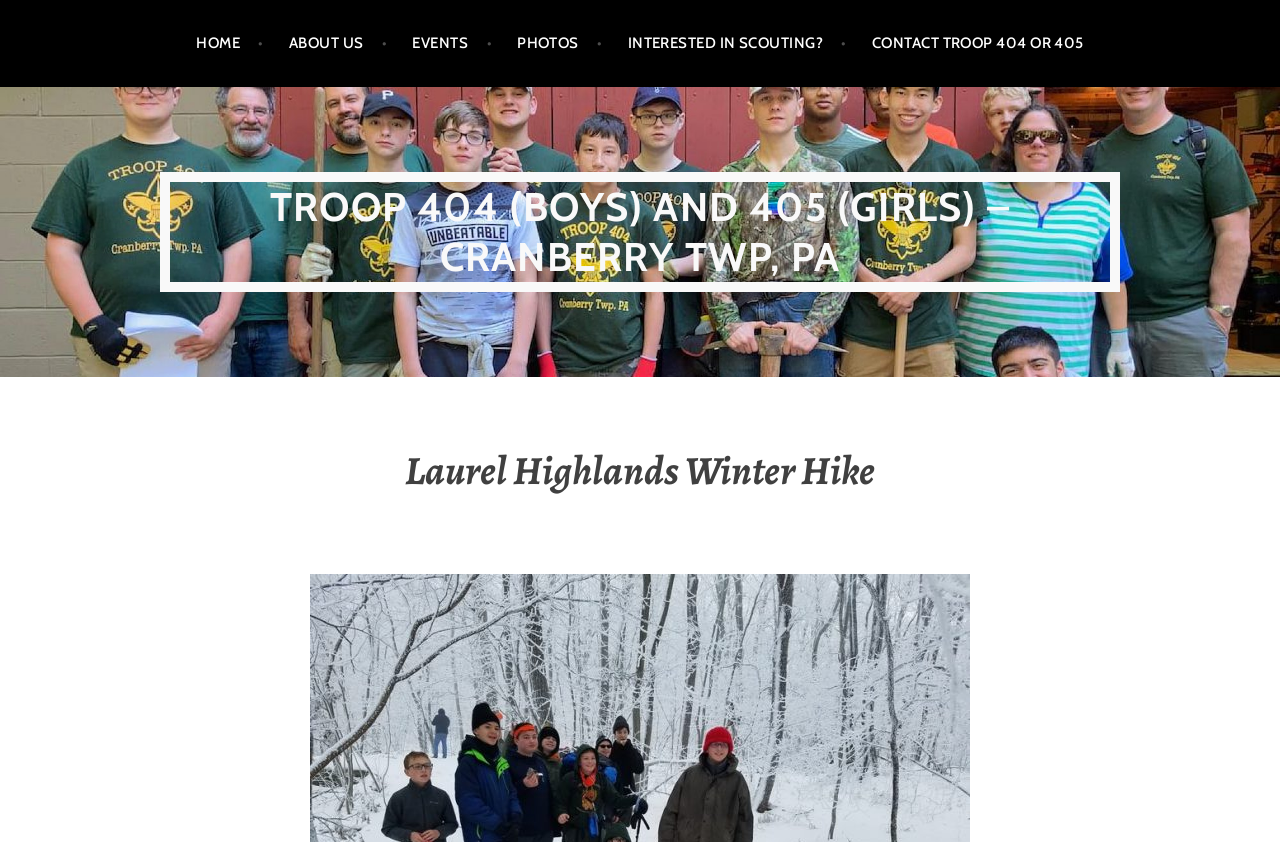Using the format (top-left x, top-left y, bottom-right x, bottom-right y), provide the bounding box coordinates for the described UI element. All values should be floating point numbers between 0 and 1: Contact Troop 404 or 405

[0.681, 0.018, 0.847, 0.085]